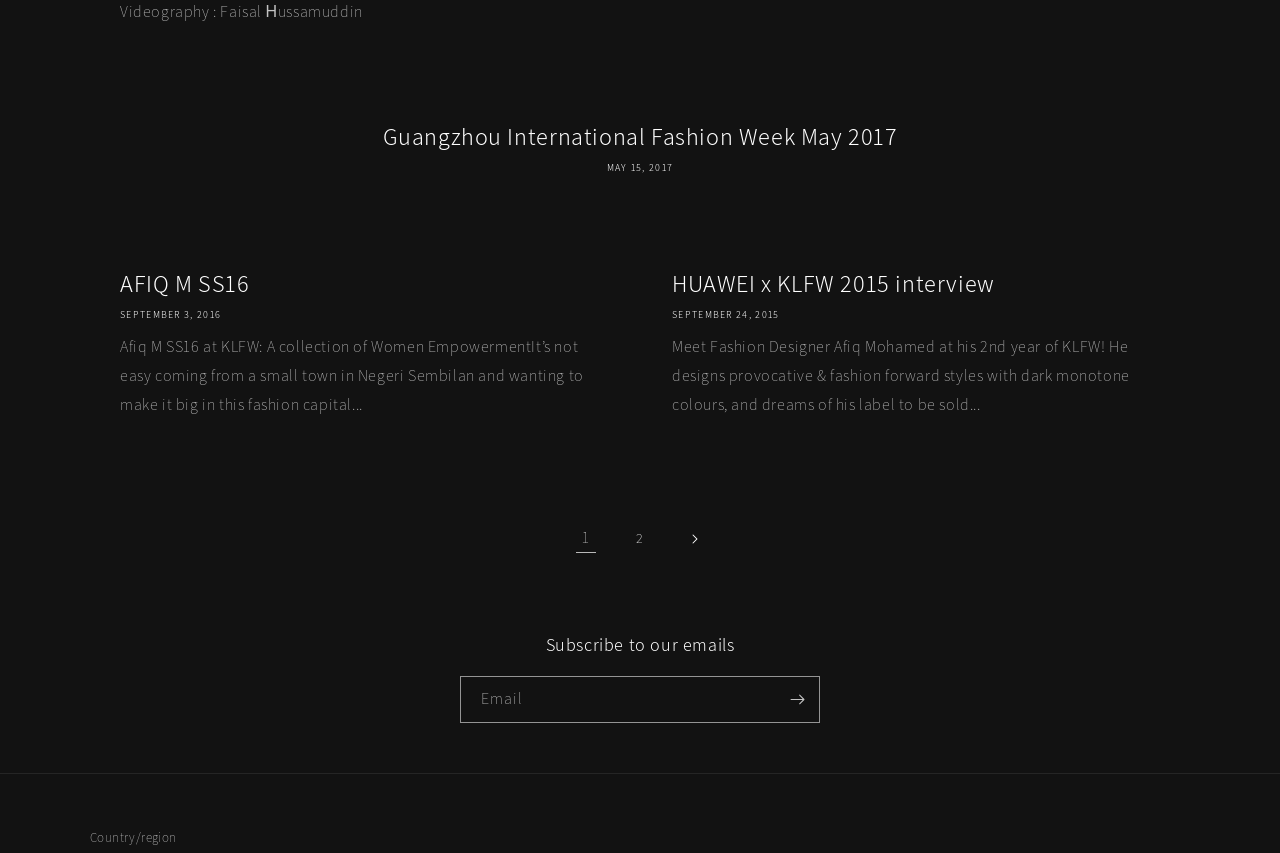Using the provided description parent_node: Email aria-label="Subscribe" name="commit", find the bounding box coordinates for the UI element. Provide the coordinates in (top-left x, top-left y, bottom-right x, bottom-right y) format, ensuring all values are between 0 and 1.

[0.605, 0.792, 0.64, 0.848]